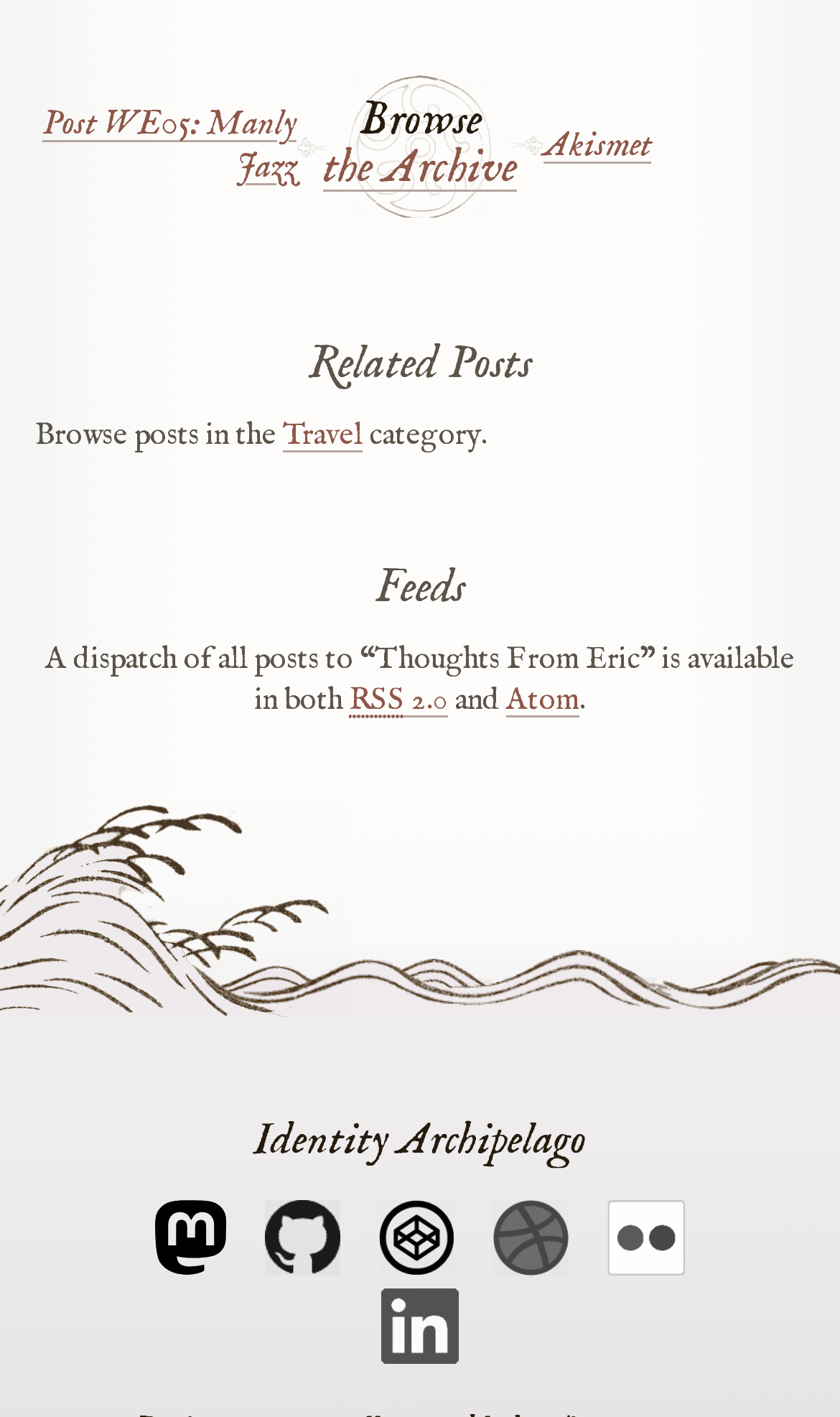Respond with a single word or phrase to the following question:
What social media platforms are listed under 'Identity Archipelago'?

Mastodon, GitHub, Codepen, Dribbble, Flickr, LinkedIn